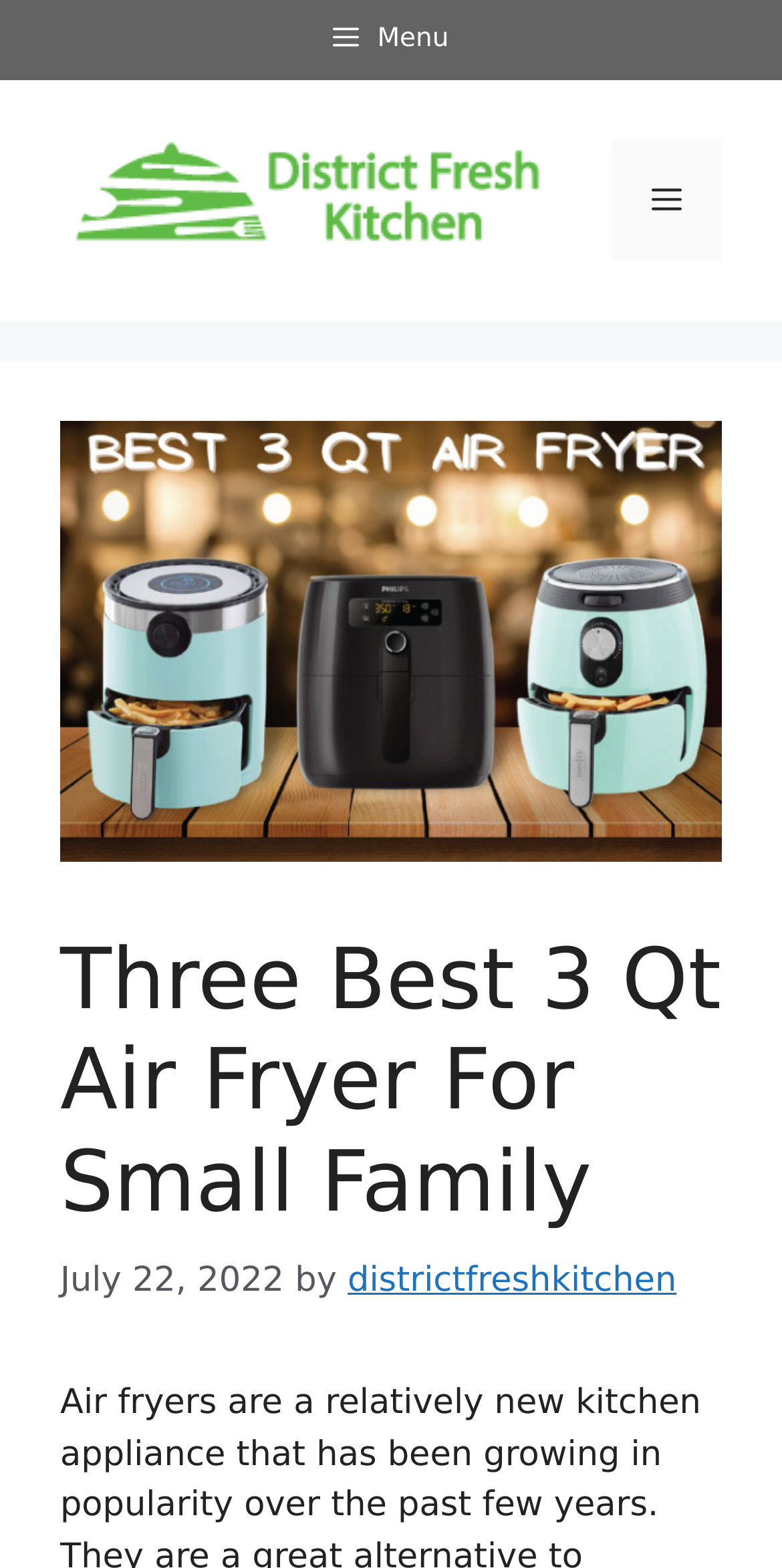Determine the bounding box coordinates for the UI element with the following description: "alt="DISTRICT FRESH KITCHEN + BAR"". The coordinates should be four float numbers between 0 and 1, represented as [left, top, right, bottom].

[0.077, 0.115, 0.718, 0.14]